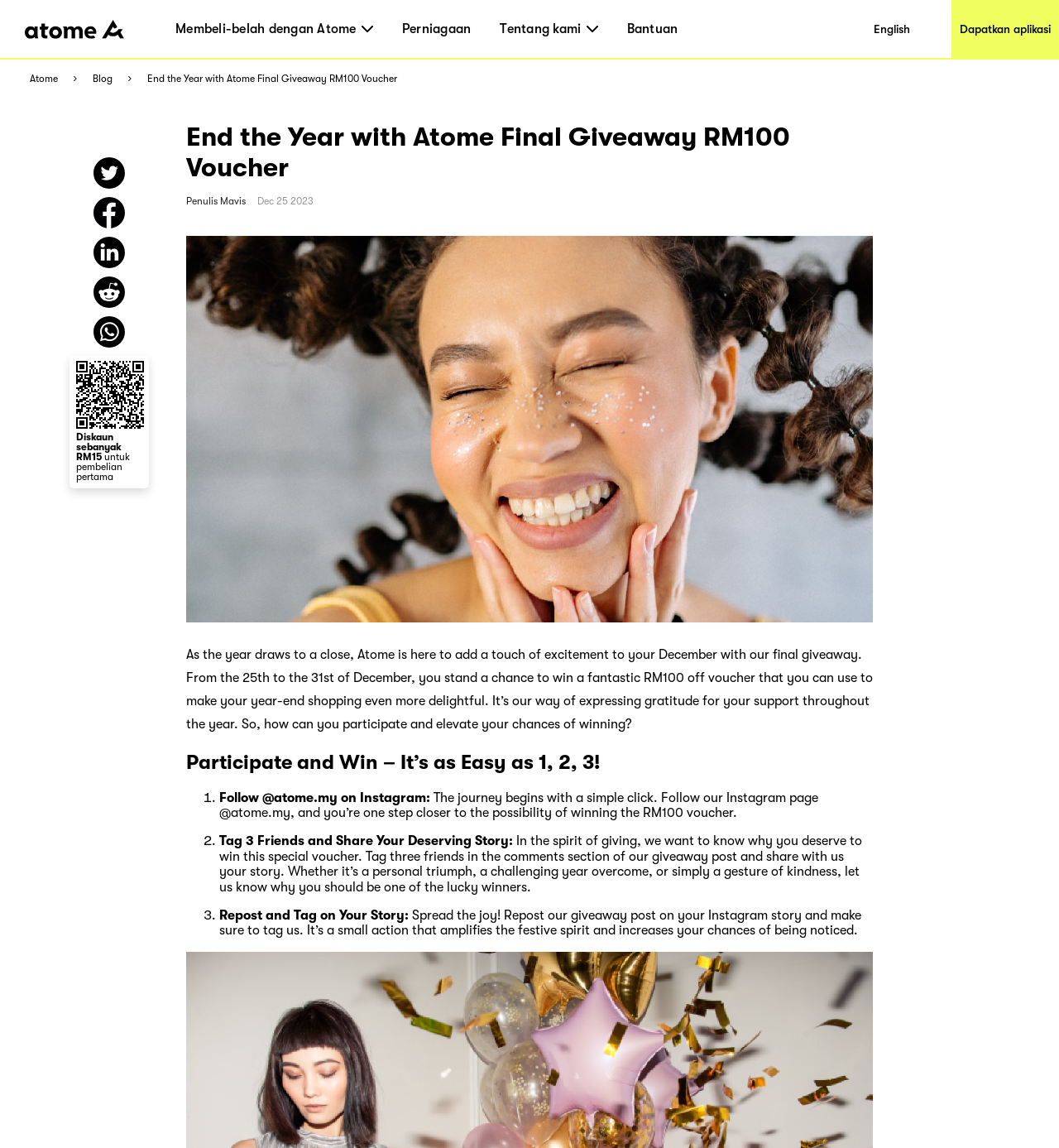Please provide a brief answer to the question using only one word or phrase: 
What is the giveaway prize?

RM100 voucher